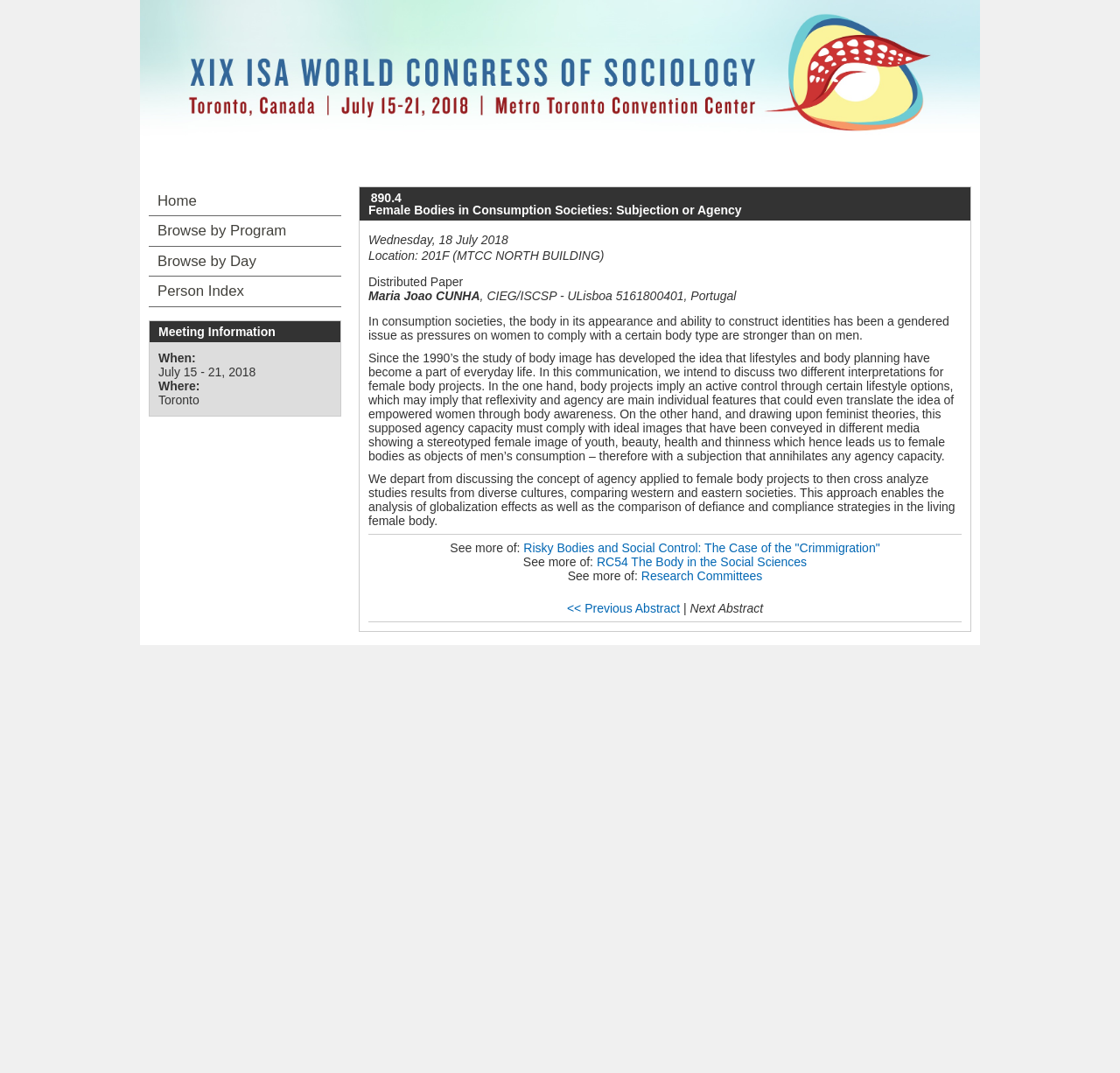Answer in one word or a short phrase: 
What is the title of the abstract?

Female Bodies in Consumption Societies